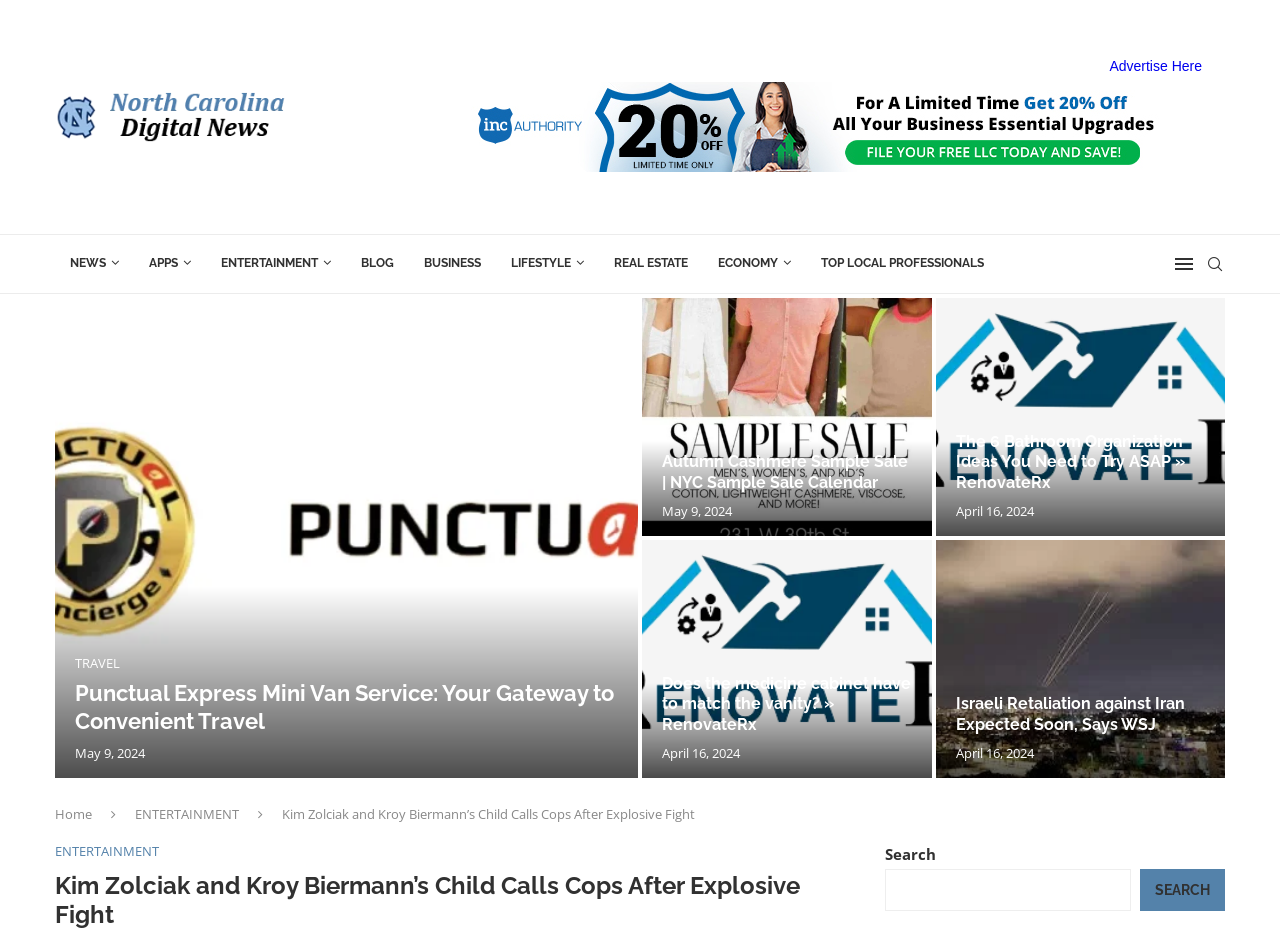Describe all the key features of the webpage in detail.

This webpage appears to be a news website, specifically focused on digital news from North Carolina. At the top, there is a logo and a navigation menu with links to various categories such as NEWS, APPS, ENTERTAINMENT, BLOG, BUSINESS, LIFESTYLE, REAL ESTATE, ECONOMY, and TOP LOCAL PROFESSIONALS. 

Below the navigation menu, there is a large section dedicated to a news article about Kim Zolciak and Kroy Biermann's child calling the cops after an explosive fight. This section takes up most of the top half of the page and includes a heading, a brief summary, and a link to read more.

On the right side of the page, there is a search bar and a button to submit a search query. Below the search bar, there are several links to other news articles, including "Punctual Express Mini Van Service: Your Gateway to Convenient Travel", "Autumn Cashmere Sample Sale | NYC Sample Sale Calendar", and "The 6 Bathroom Organization Ideas You Need to Try ASAP » RenovateRx". Each of these links has a corresponding heading and a brief summary.

Further down the page, there are more news articles, including "Does the medicine cabinet have to match the vanity? » RenovateRx" and "Israeli Retaliation against Iran Expected Soon, Says WSJ". Each of these articles has a heading, a brief summary, and a link to read more.

At the very bottom of the page, there are links to the home page, ENTERTAINMENT, and a search bar.